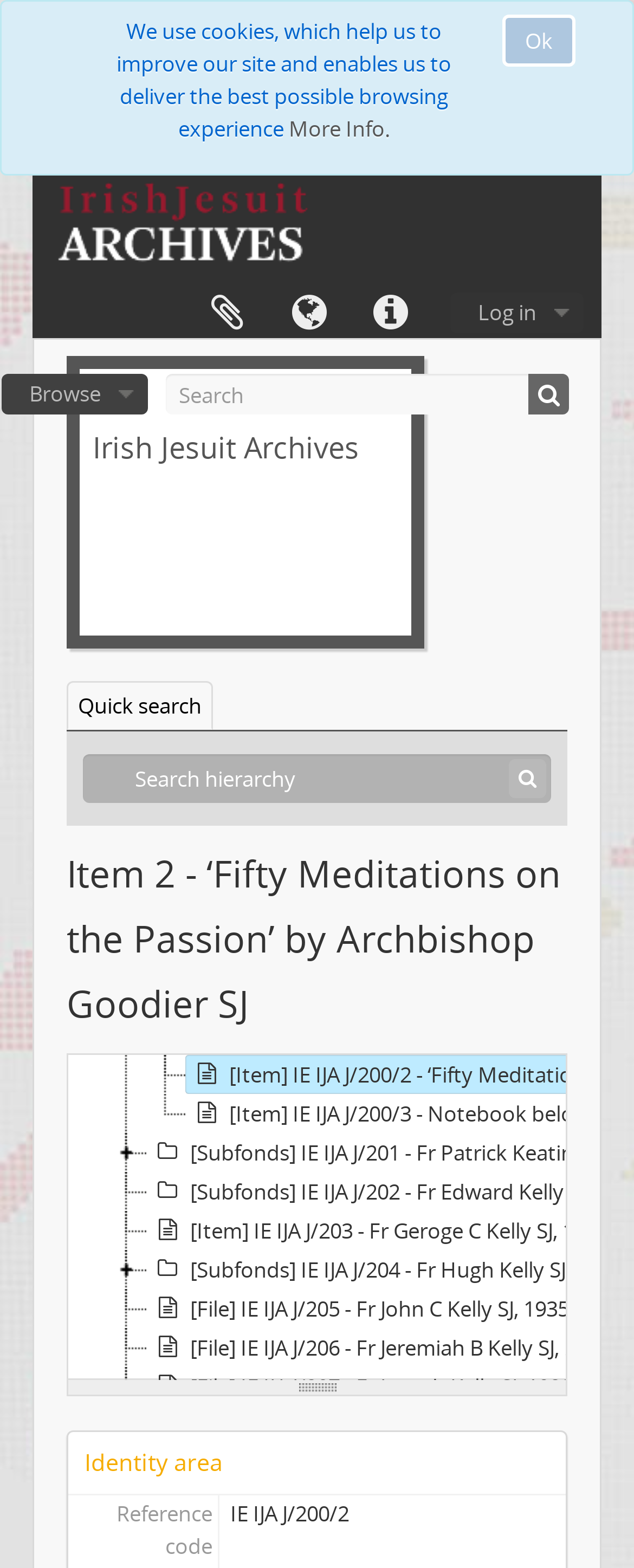How many search boxes are there?
Please provide a single word or phrase answer based on the image.

2